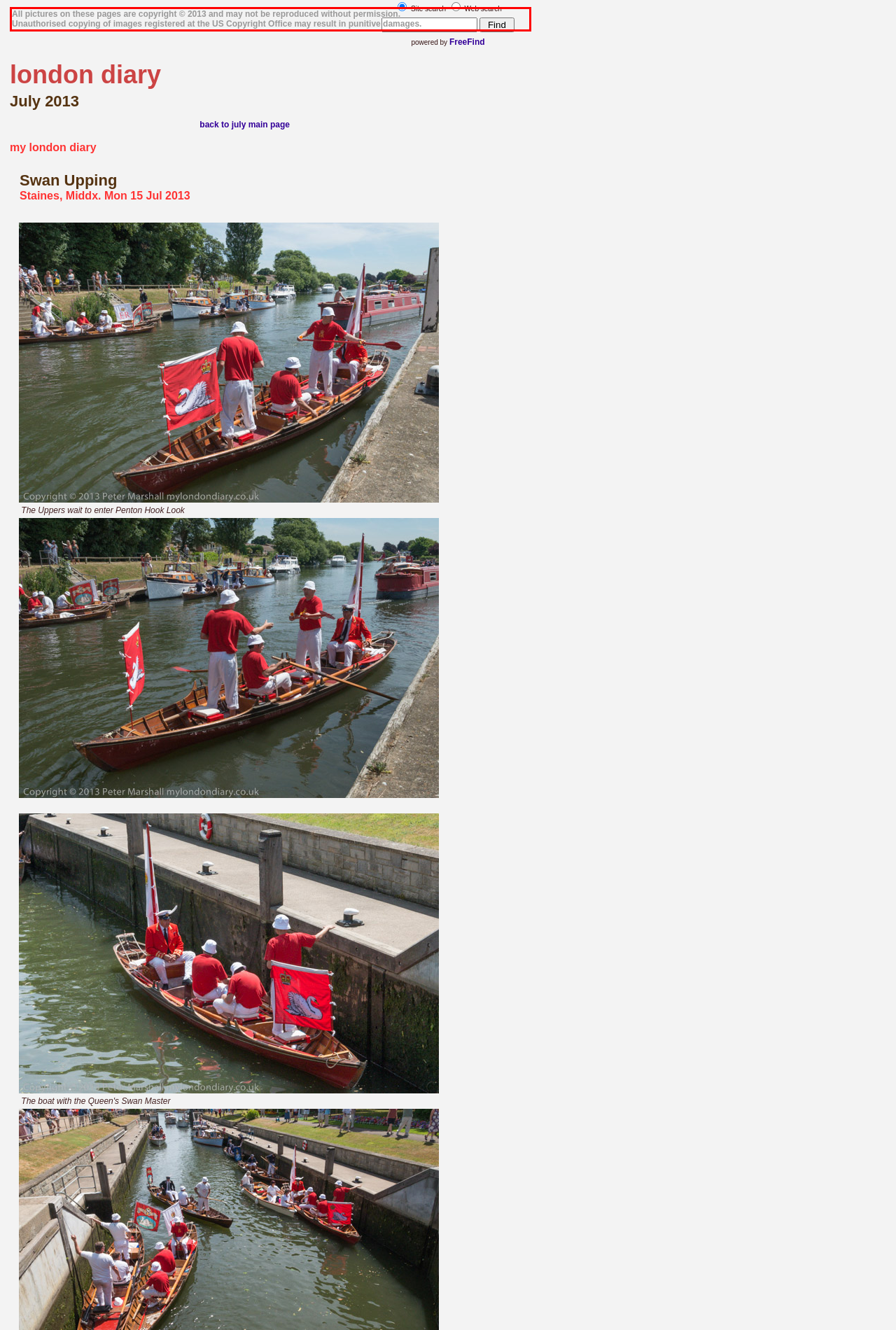Given a screenshot of a webpage with a red bounding box, please identify and retrieve the text inside the red rectangle.

All pictures on these pages are copyright © 2013 and may not be reproduced without permission. Unauthorised copying of images registered at the US Copyright Office may result in punitive damages.